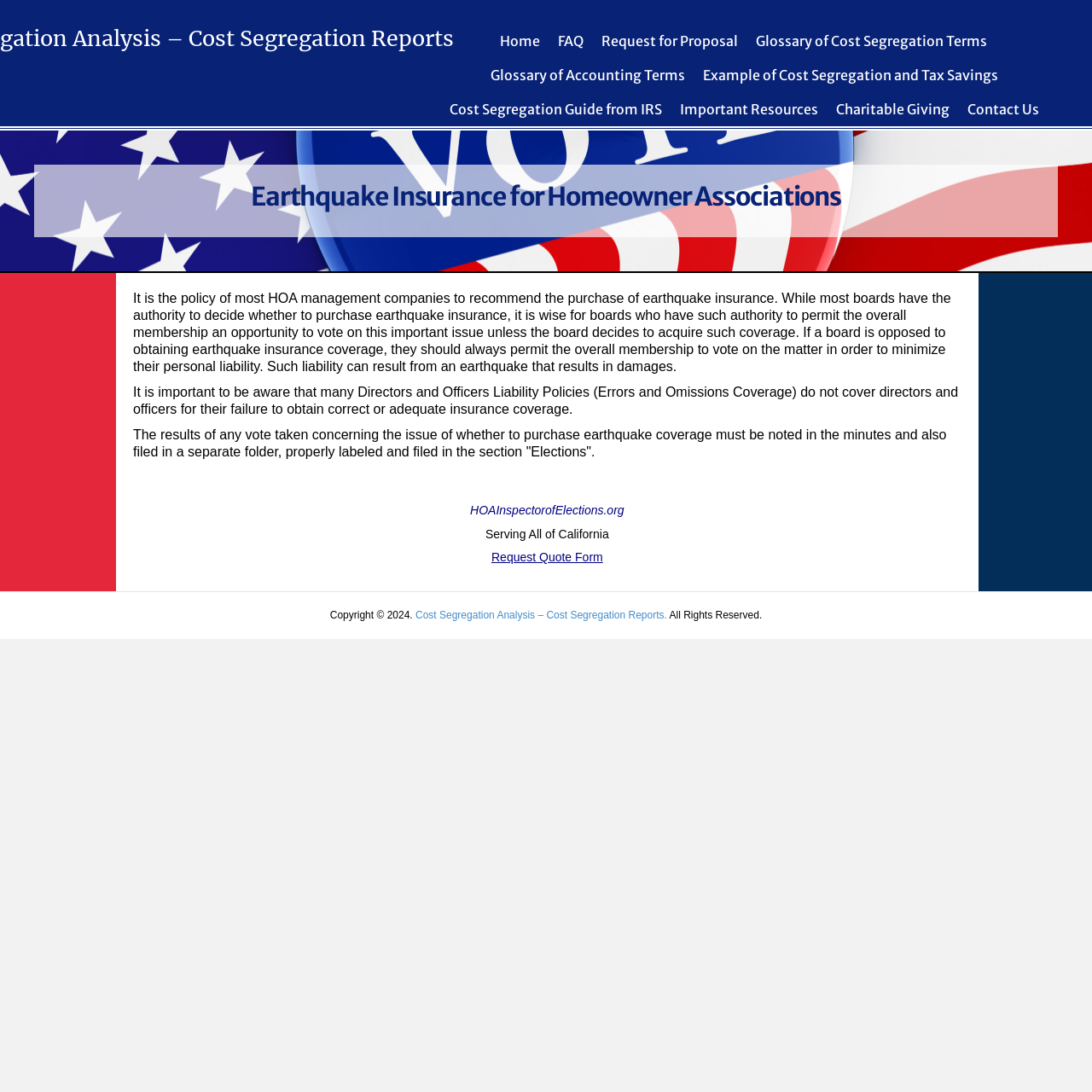Please determine the bounding box coordinates of the clickable area required to carry out the following instruction: "Click on the Home link". The coordinates must be four float numbers between 0 and 1, represented as [left, top, right, bottom].

[0.45, 0.022, 0.502, 0.053]